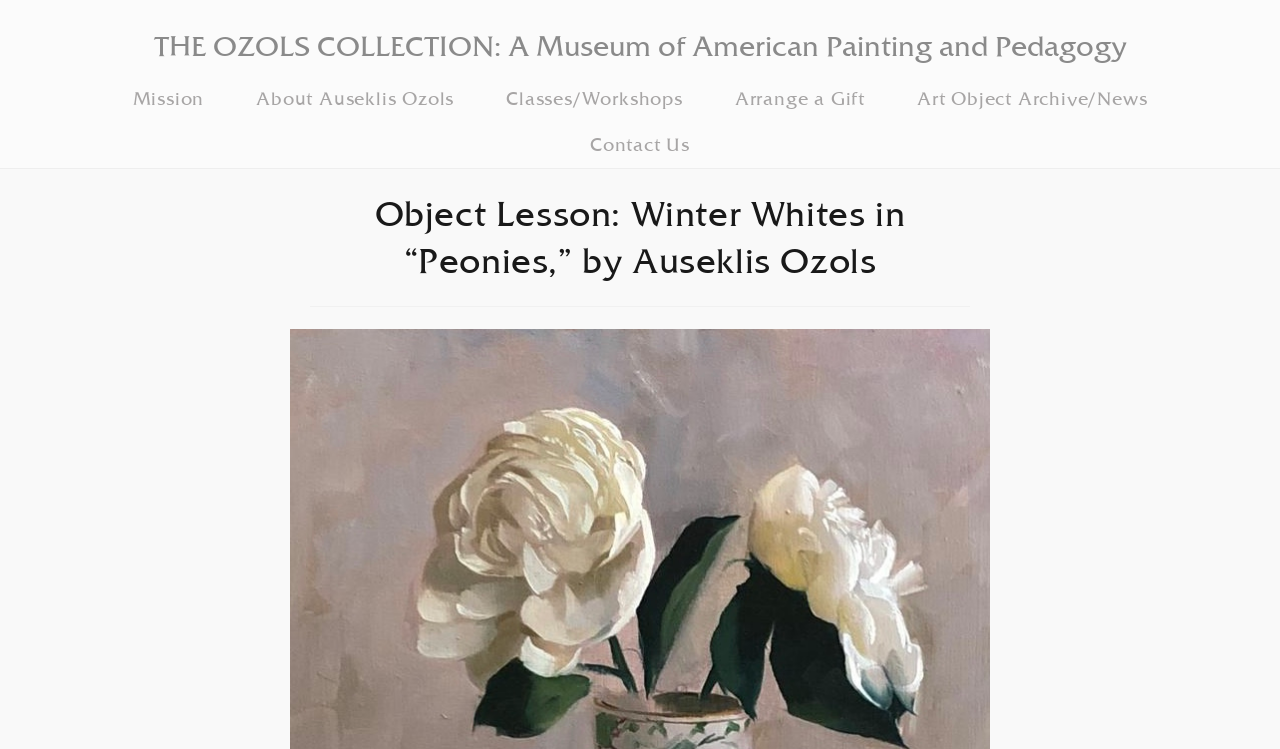Write an elaborate caption that captures the essence of the webpage.

The webpage is about the Ozols Collection, a museum of American painting and pedagogy. At the top of the page, there is a large heading that reads "THE OZOLS COLLECTION: A Museum of American Painting and Pedagogy", which is also a clickable link. Below this heading, there are six links arranged horizontally, including "Mission", "About Auseklis Ozols", "Classes/Workshops", "Arrange a Gift", "Art Object Archive/News", and "Contact Us". The "Contact Us" link is positioned slightly below the other five links.

Further down the page, there is a header section with a heading that reads "Object Lesson: Winter Whites in “Peonies,” by Auseklis Ozols". This heading is centered and takes up a significant portion of the page's width.